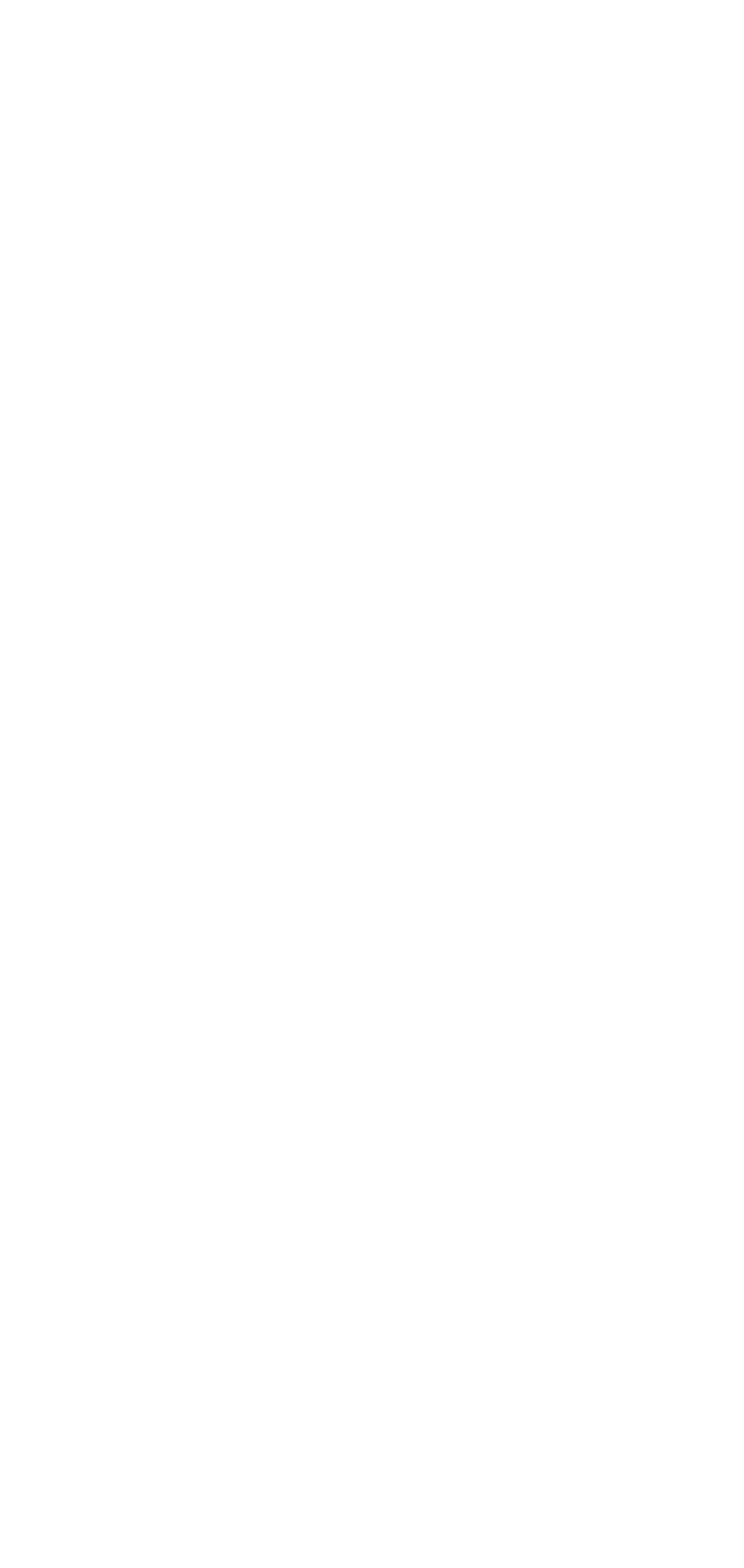Determine the bounding box coordinates of the clickable region to follow the instruction: "Explore Application Tools".

[0.046, 0.419, 0.356, 0.442]